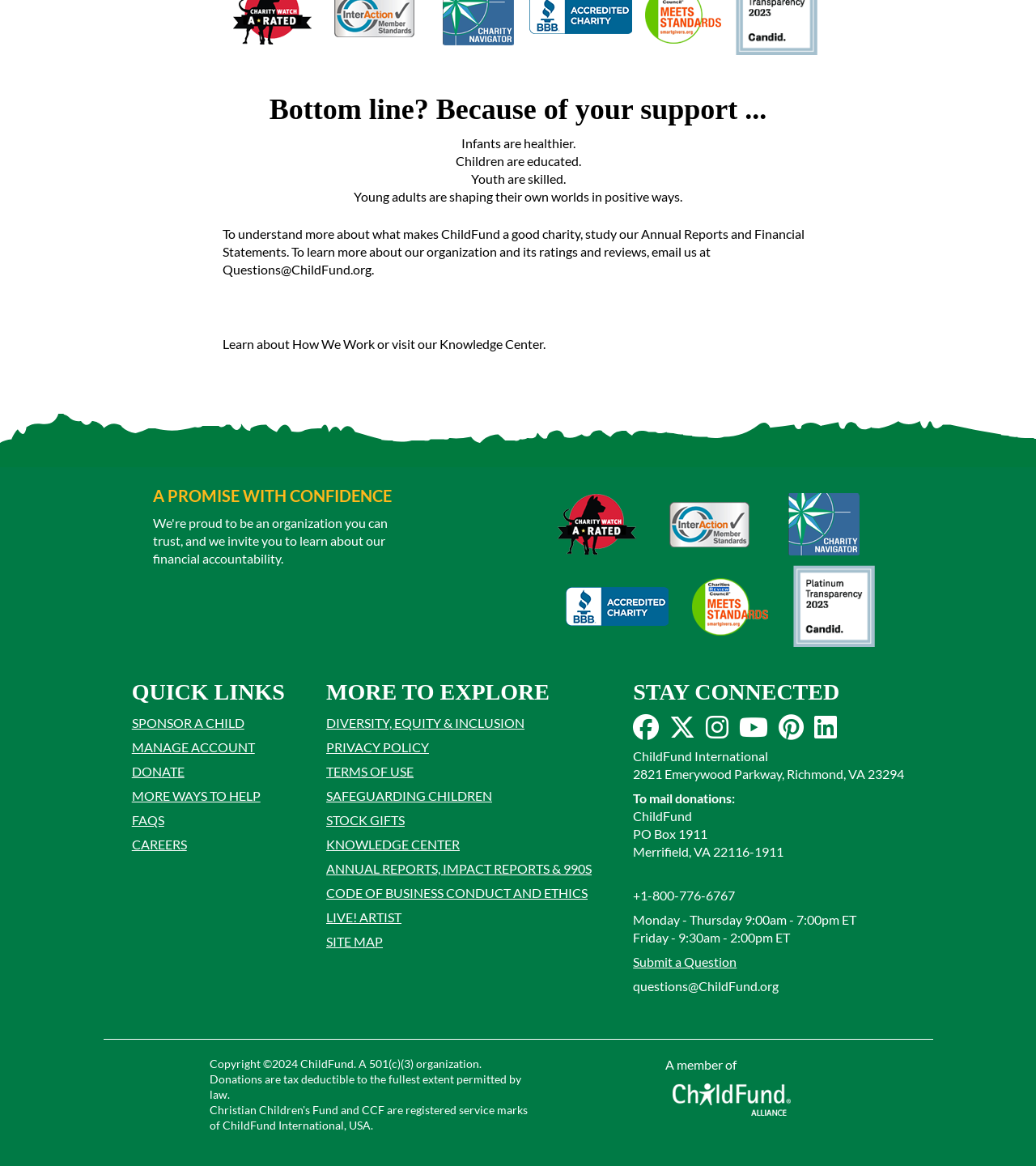What is the name of the charity? Refer to the image and provide a one-word or short phrase answer.

ChildFund